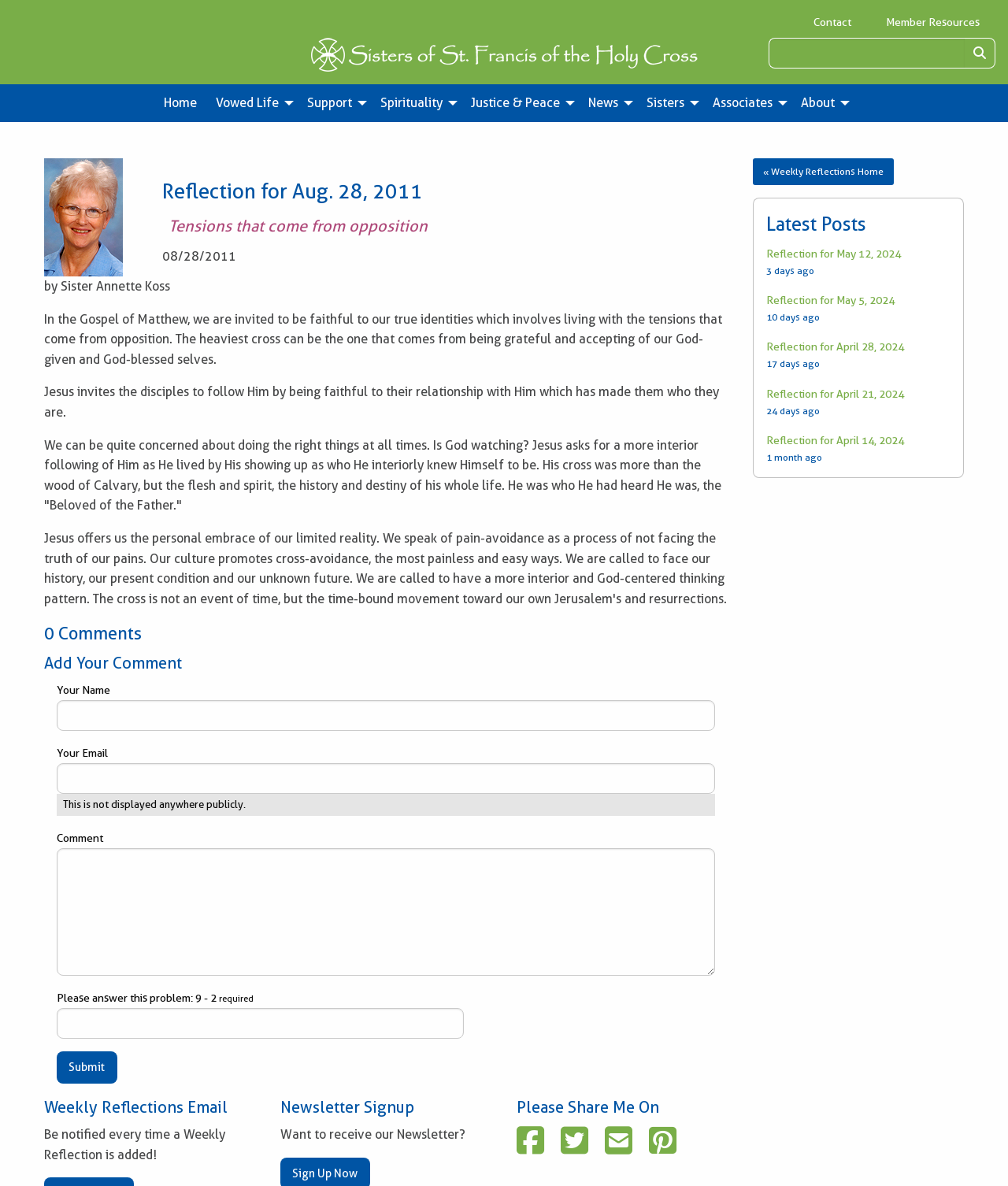Kindly determine the bounding box coordinates of the area that needs to be clicked to fulfill this instruction: "Share on Facebook".

[0.512, 0.948, 0.544, 0.975]